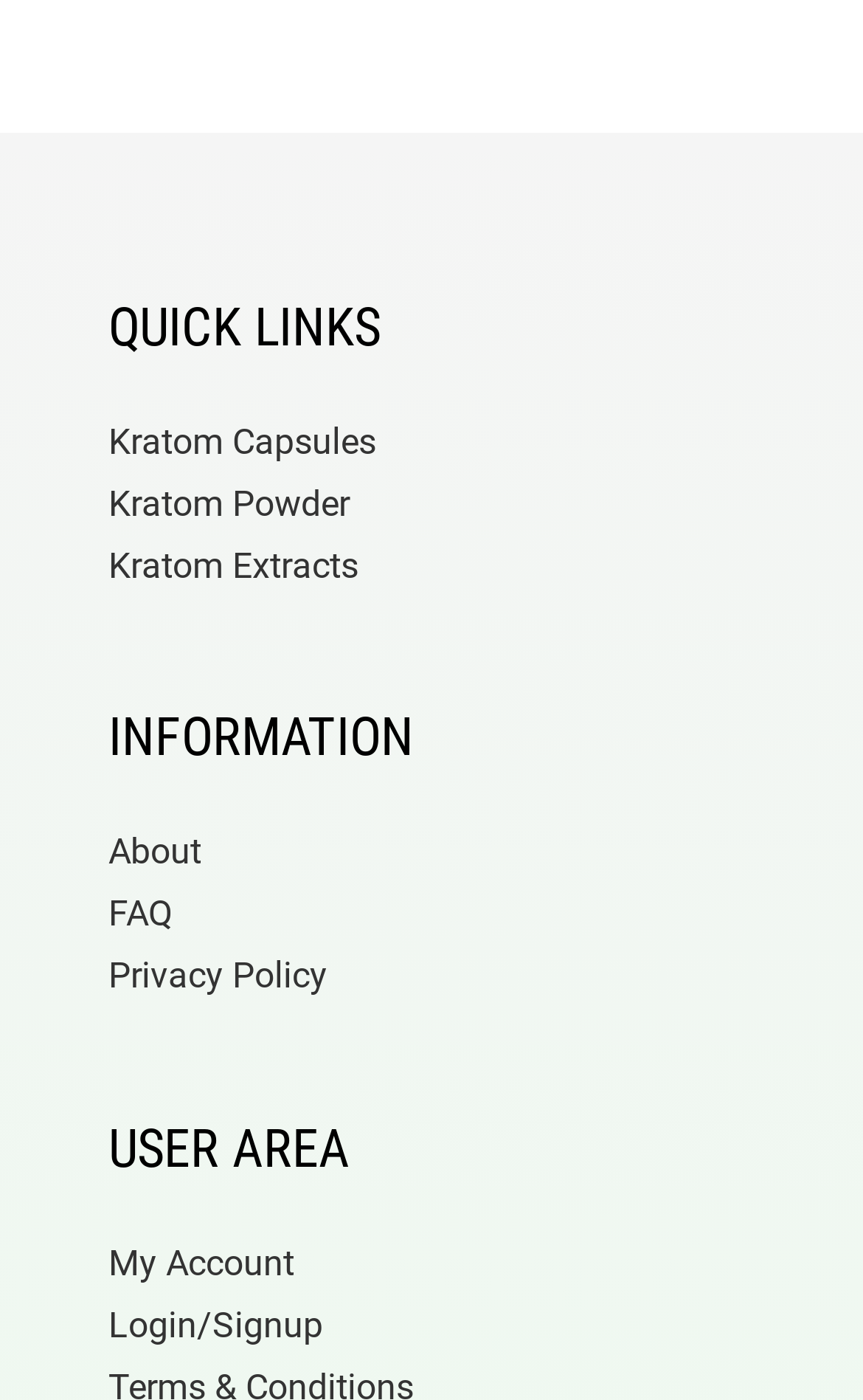Show the bounding box coordinates of the element that should be clicked to complete the task: "View privacy policy".

[0.126, 0.034, 0.874, 0.063]